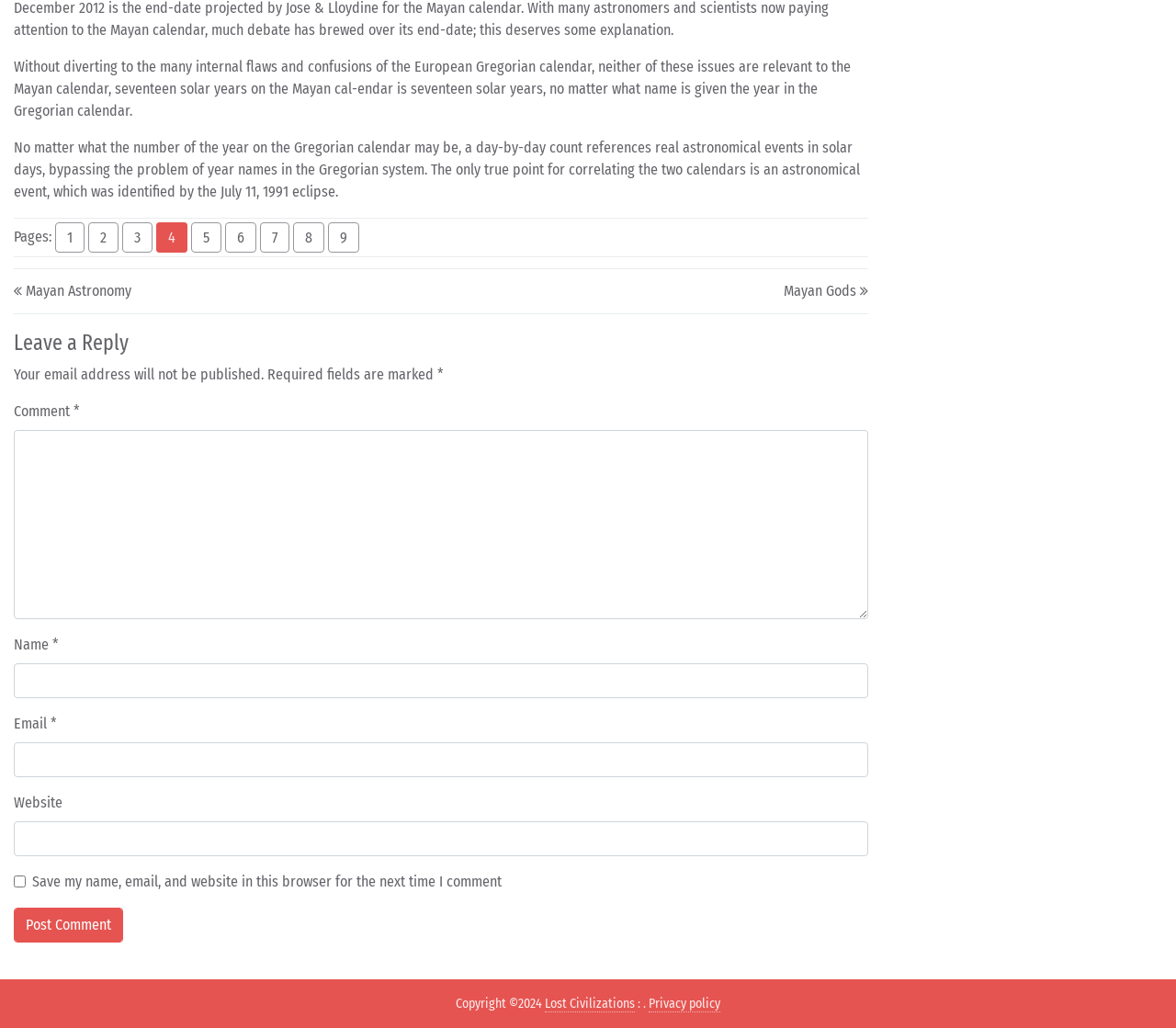Determine the bounding box coordinates of the region that needs to be clicked to achieve the task: "Read about Mayan Astronomy".

[0.022, 0.274, 0.112, 0.291]